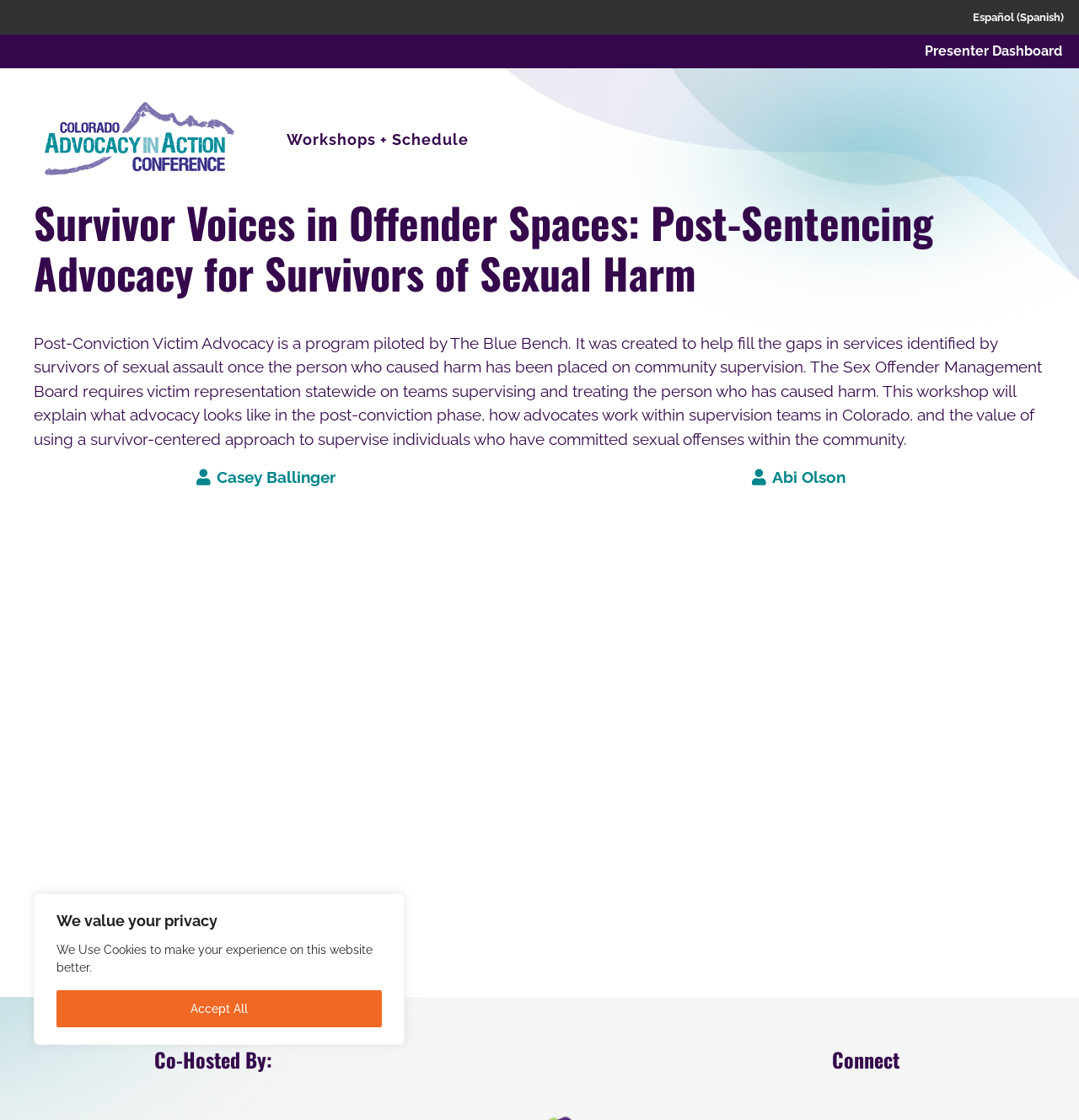Specify the bounding box coordinates of the area to click in order to execute this command: 'learn about Casey Ballinger'. The coordinates should consist of four float numbers ranging from 0 to 1, and should be formatted as [left, top, right, bottom].

[0.182, 0.418, 0.311, 0.434]